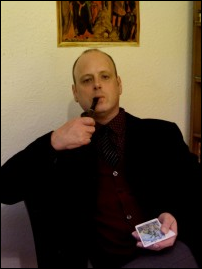What color is the artist's vest?
Please answer the question with as much detail as possible using the screenshot.

The caption describes the artist's attire, mentioning that he is dressed in a stylish black coat over a deep red vest, which adds to his air of sophistication and artistic flair.